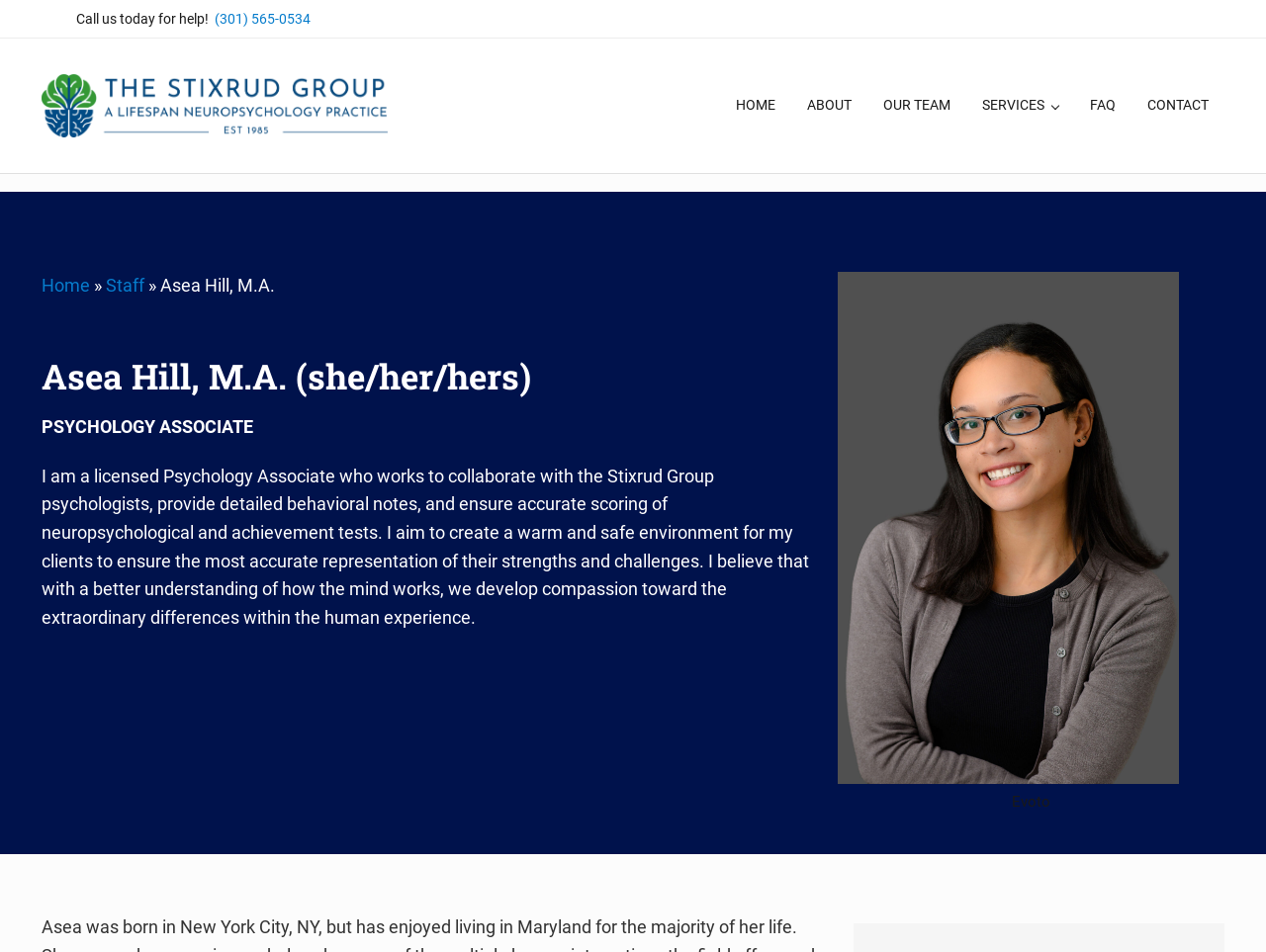Please identify the bounding box coordinates of the element that needs to be clicked to execute the following command: "Click the 'HOME' link". Provide the bounding box using four float numbers between 0 and 1, formatted as [left, top, right, bottom].

[0.569, 0.086, 0.625, 0.137]